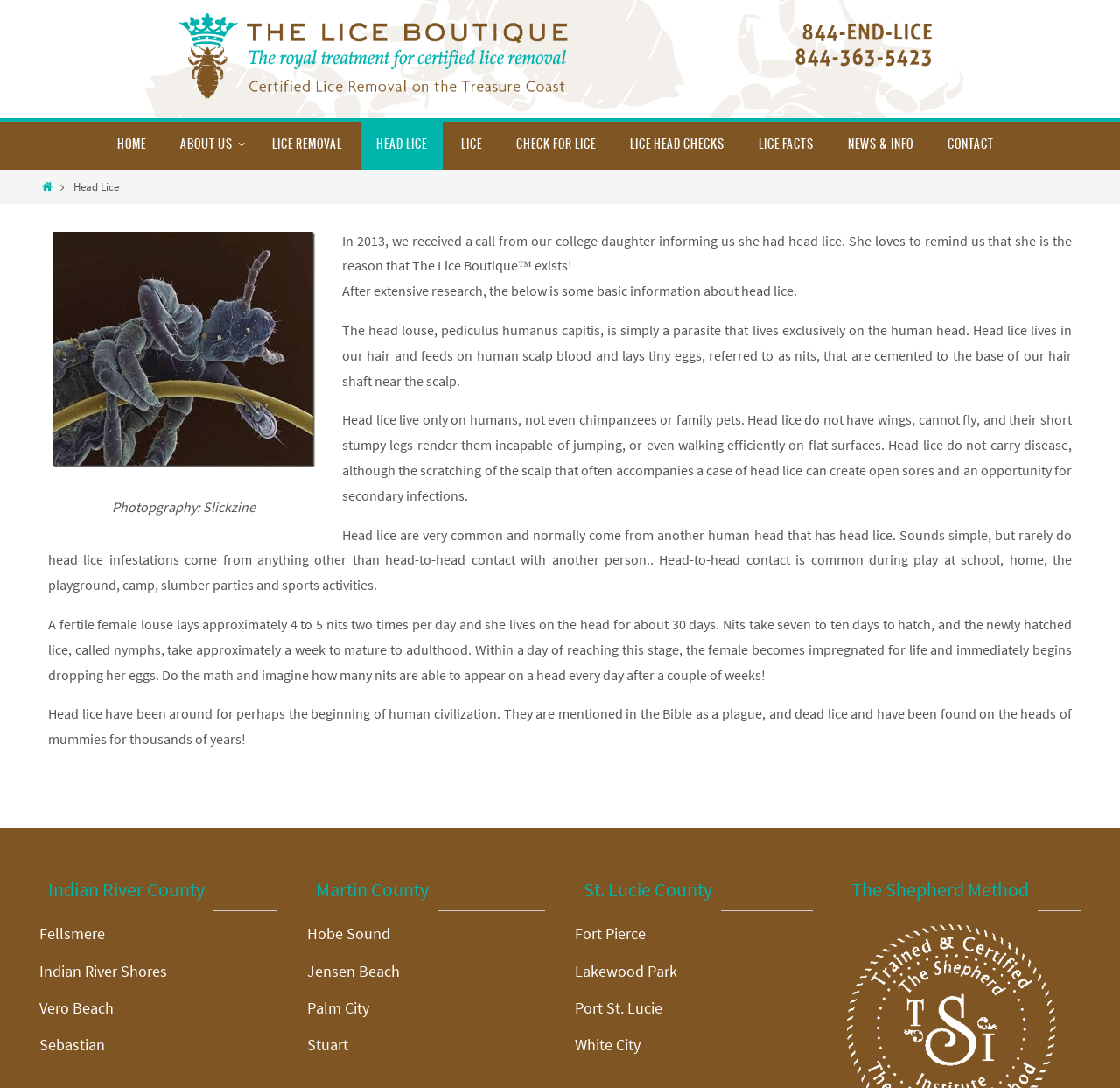Indicate the bounding box coordinates of the element that must be clicked to execute the instruction: "Click the HOME link". The coordinates should be given as four float numbers between 0 and 1, i.e., [left, top, right, bottom].

[0.091, 0.112, 0.145, 0.156]